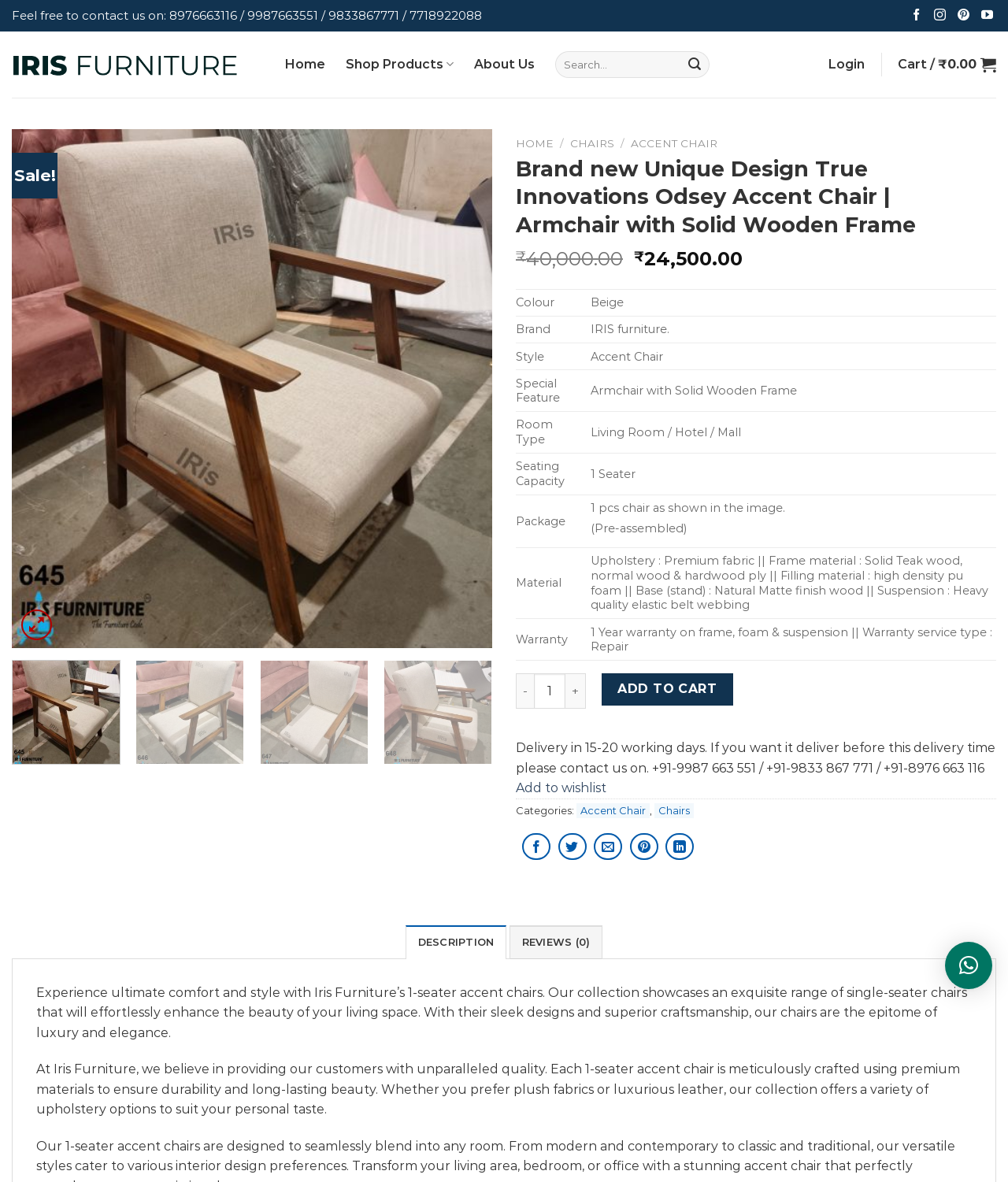What is the brand of the accent chair?
Answer the question with a thorough and detailed explanation.

I found the brand of the accent chair by looking at the product details section, where it is listed under the 'Brand' category. The brand is specified as 'IRIS furniture'.